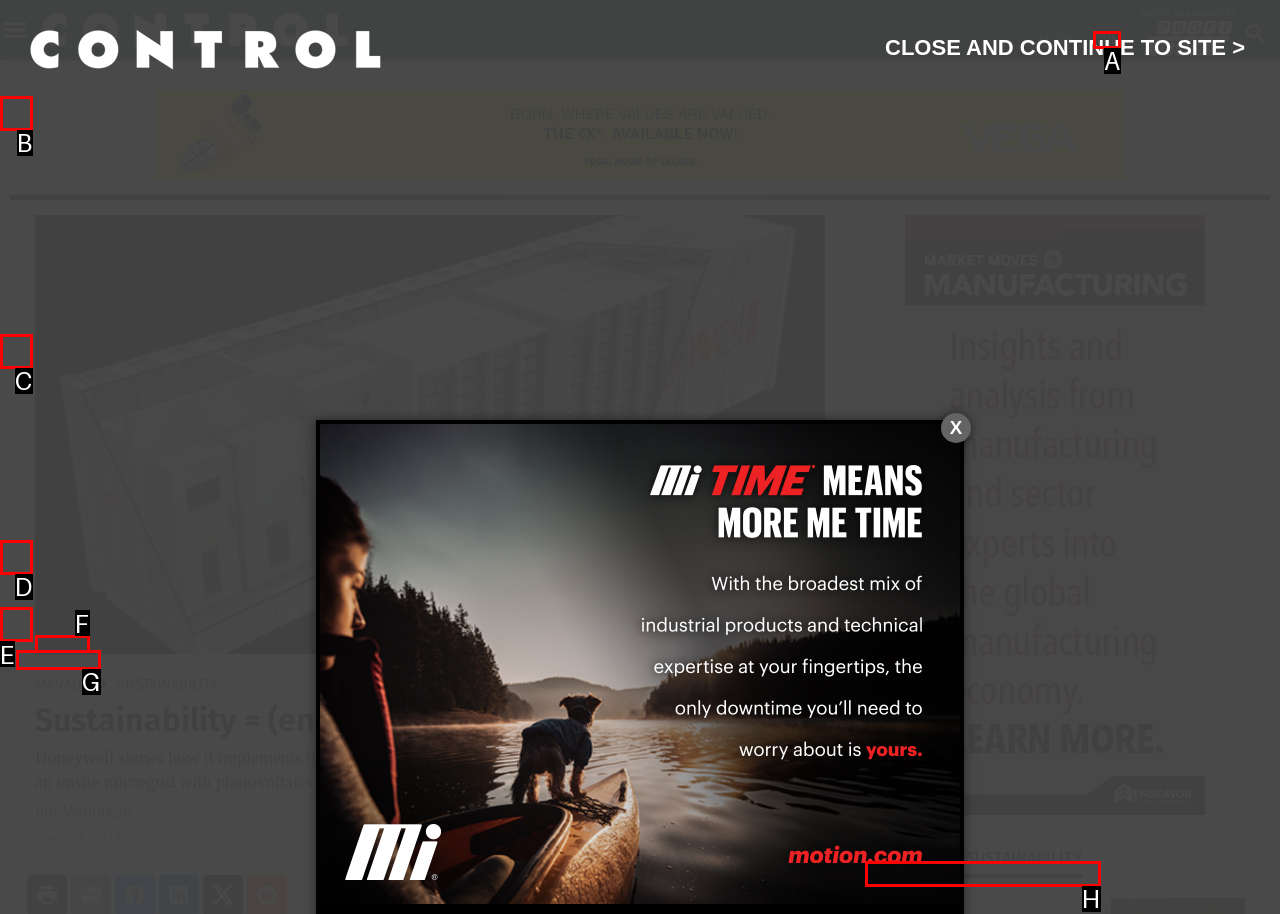Select the HTML element to finish the task: Click on AI & ML Reply with the letter of the correct option.

E